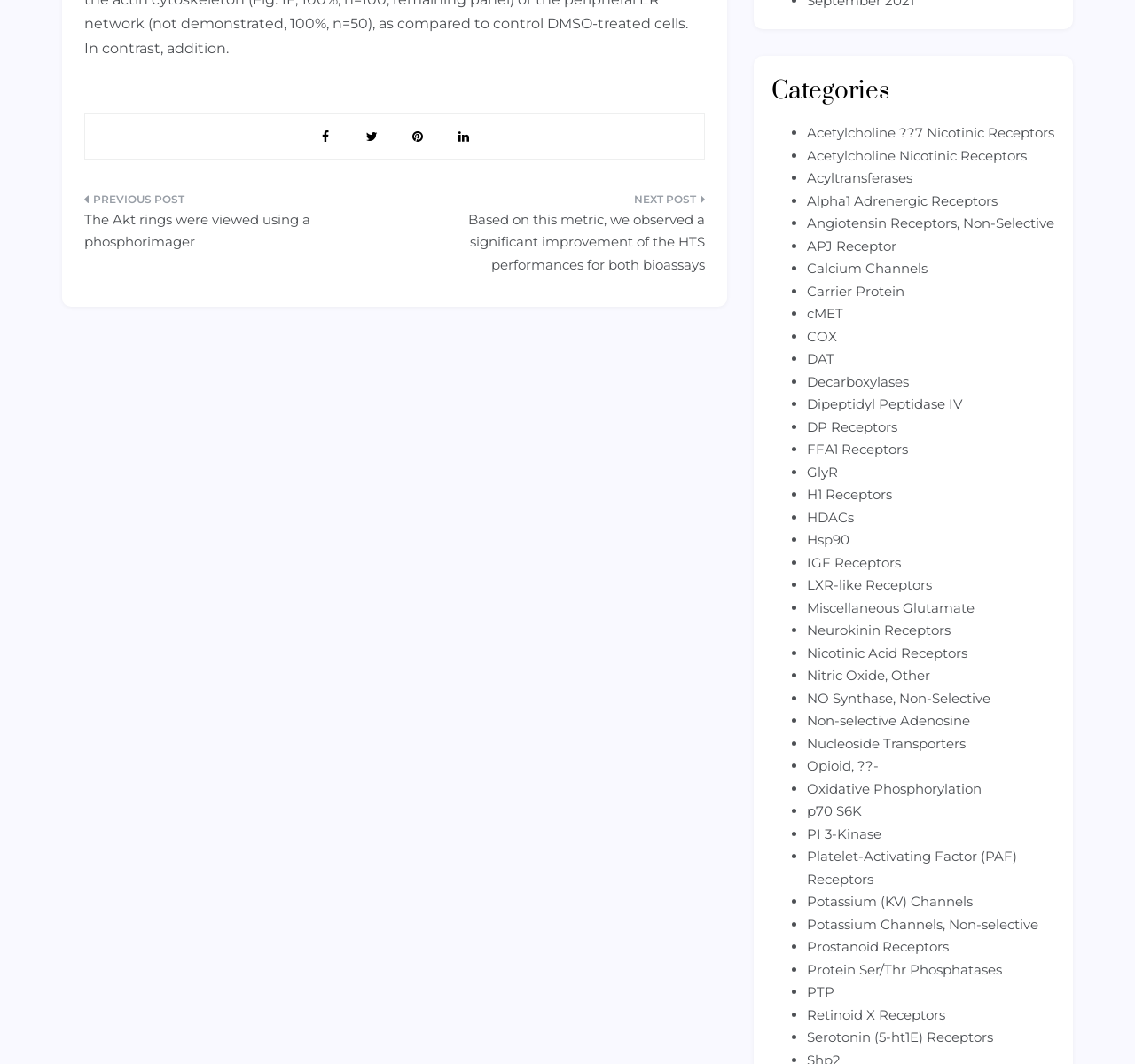Please specify the bounding box coordinates of the clickable section necessary to execute the following command: "Select the 'Acetylcholine??7 Nicotinic Receptors' category".

[0.711, 0.117, 0.929, 0.132]